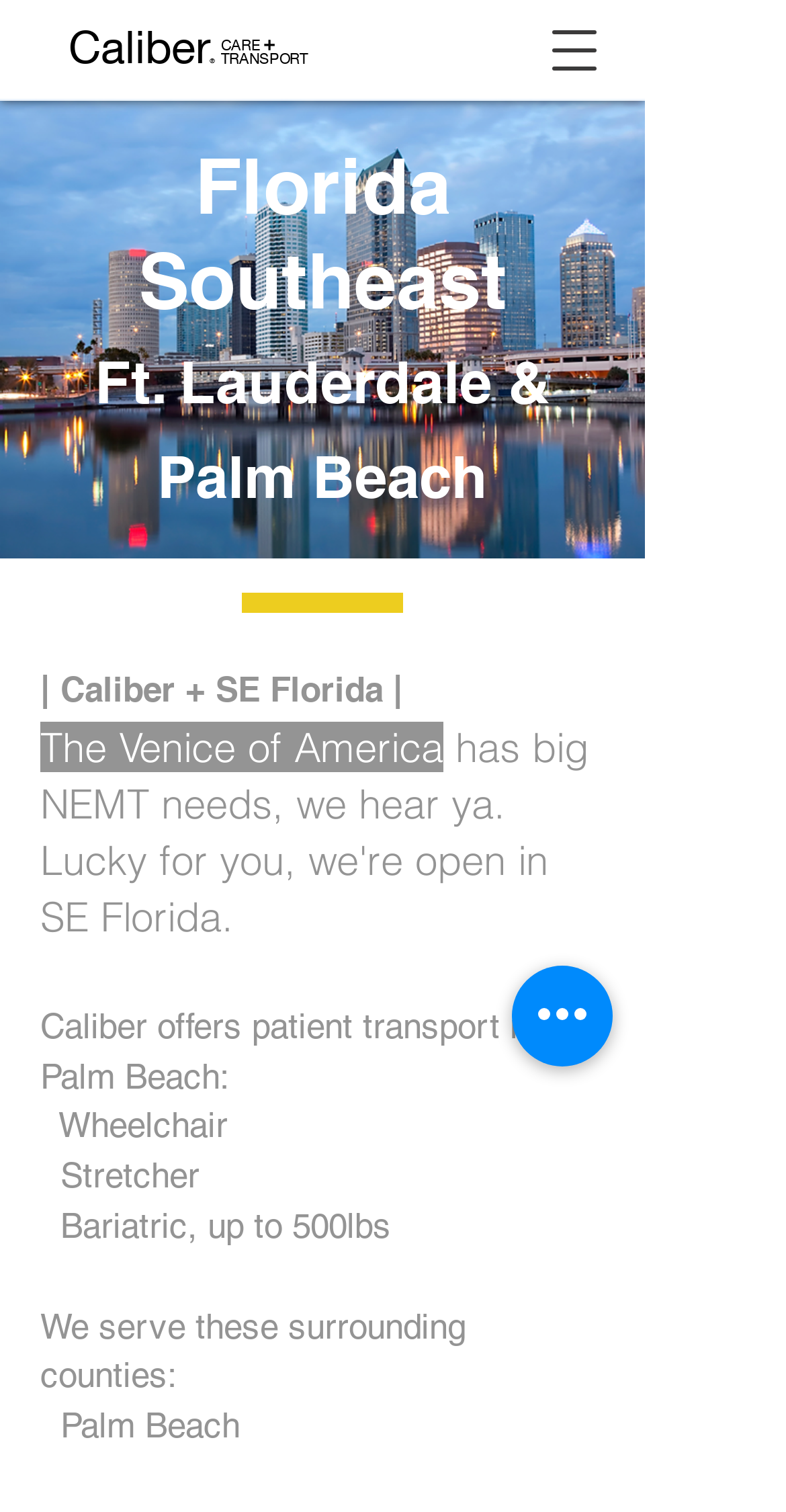Answer the question below using just one word or a short phrase: 
What services does Caliber offer in Palm Beach?

Wheelchair, Stretcher, Bariatric